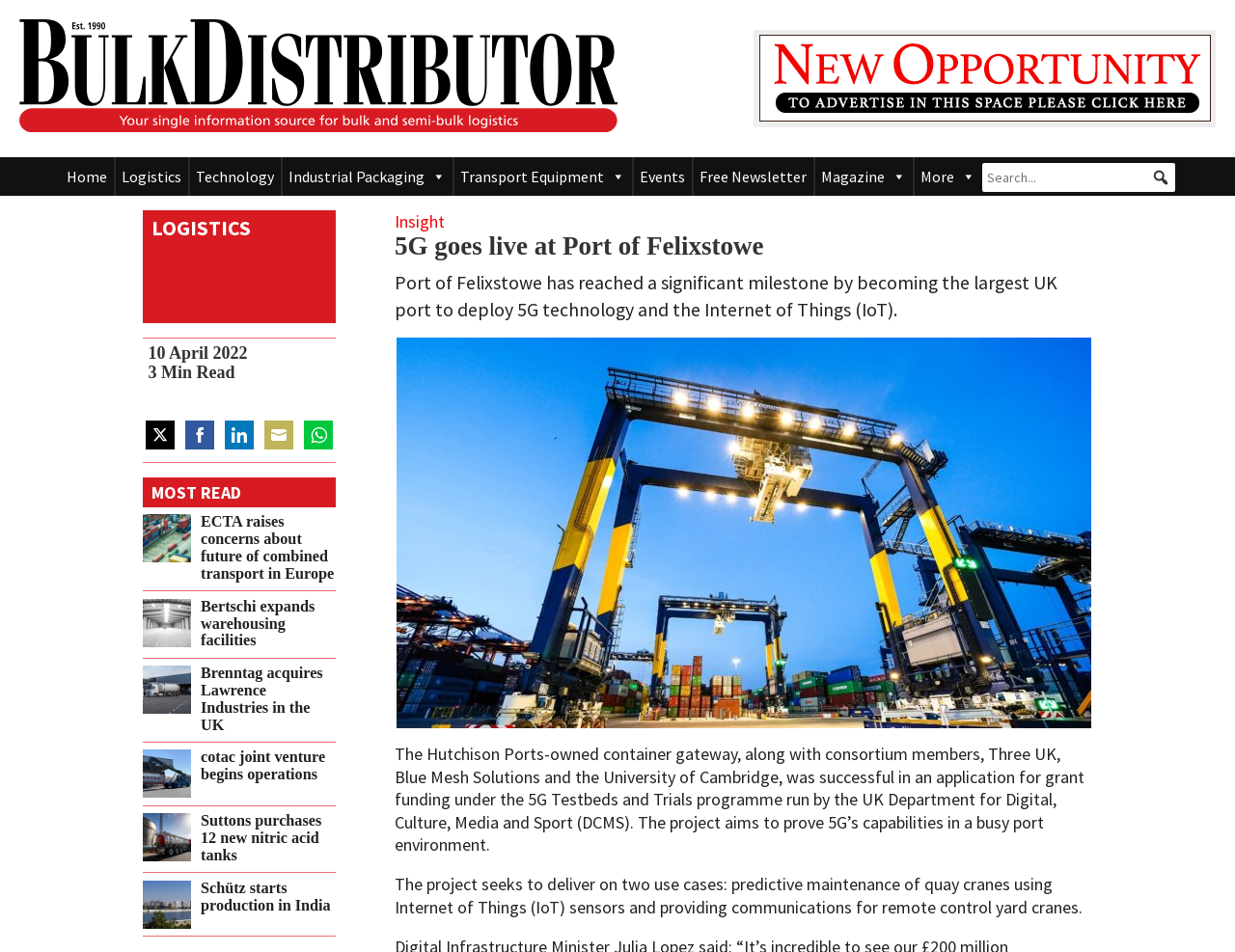Please specify the bounding box coordinates of the clickable region necessary for completing the following instruction: "Share on Twitter". The coordinates must consist of four float numbers between 0 and 1, i.e., [left, top, right, bottom].

[0.118, 0.441, 0.141, 0.472]